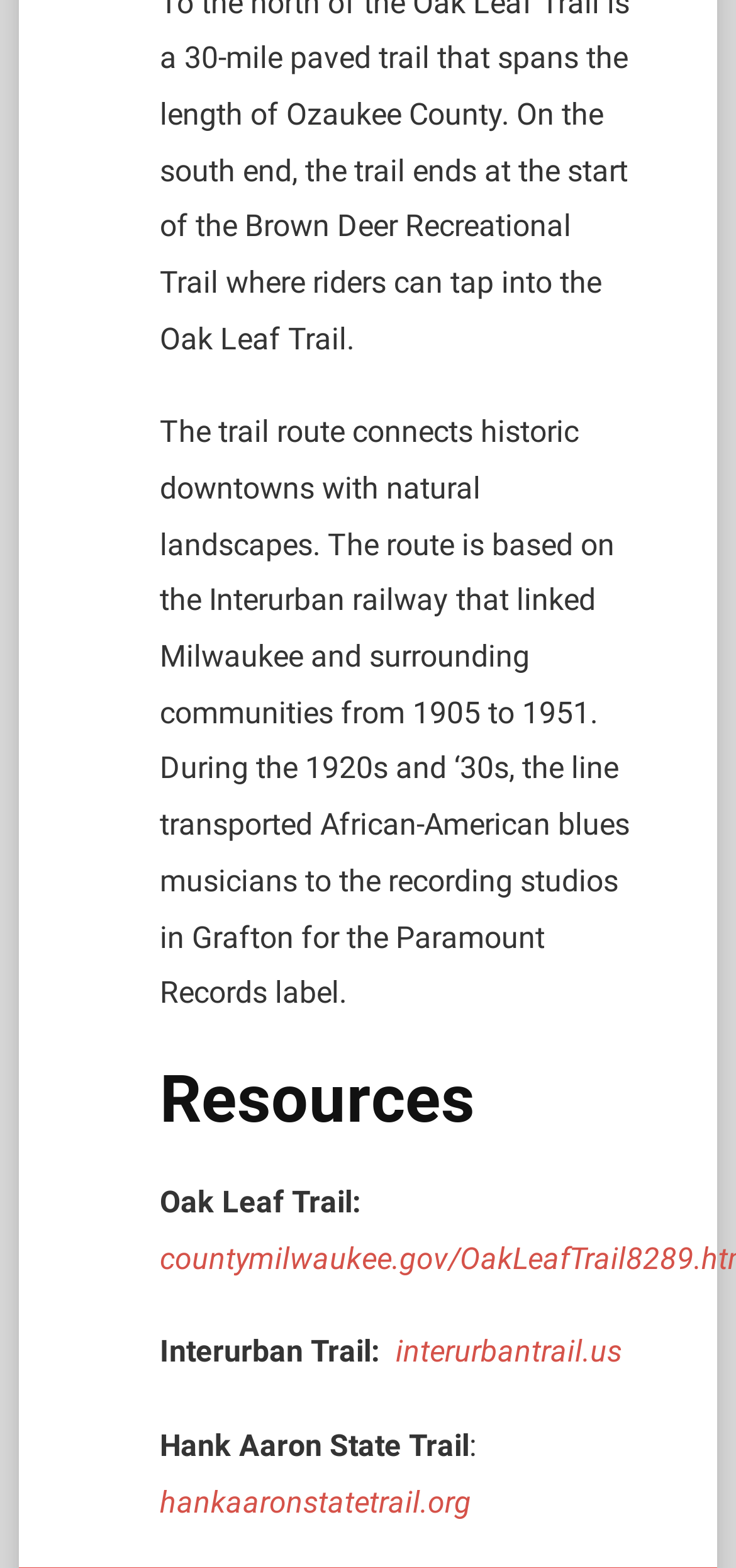Give a one-word or one-phrase response to the question:
What is the name of the record label mentioned on the webpage?

Paramount Records